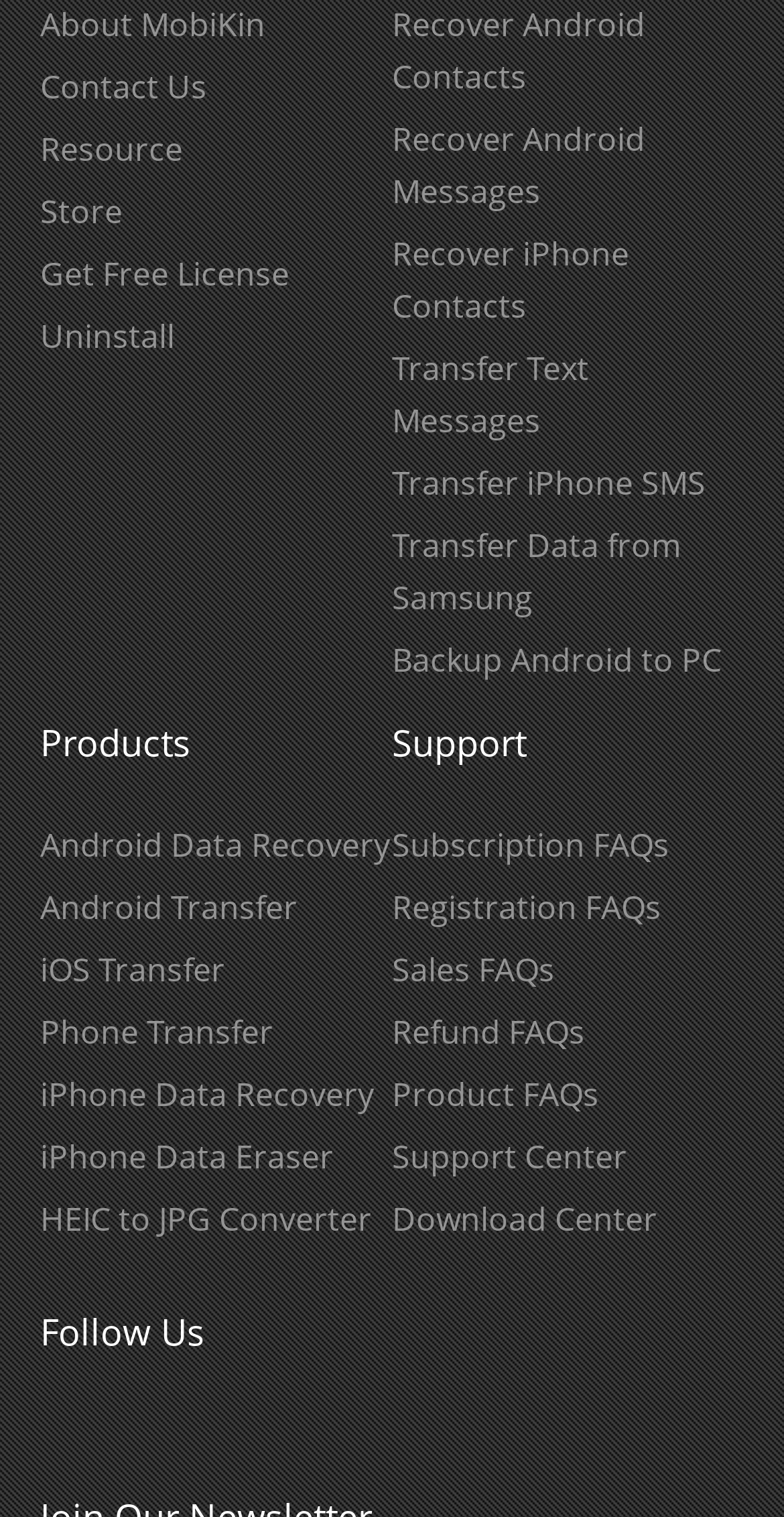Find the bounding box coordinates of the clickable region needed to perform the following instruction: "Get Free License". The coordinates should be provided as four float numbers between 0 and 1, i.e., [left, top, right, bottom].

[0.051, 0.166, 0.369, 0.195]